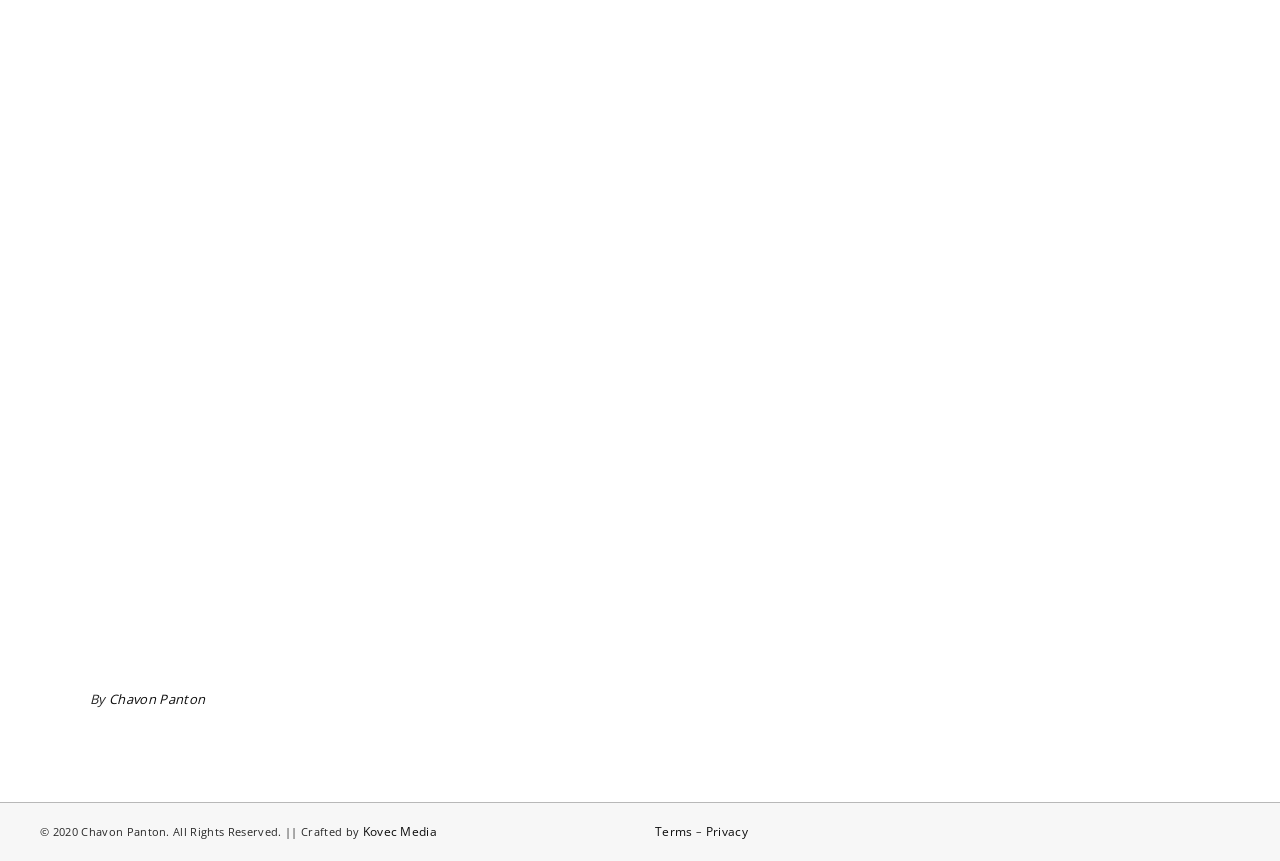What are the two policies mentioned at the bottom of the webpage?
Please answer the question with a detailed response using the information from the screenshot.

The two policies are mentioned as links 'Terms' and 'Privacy' at the bottom of the webpage, separated by a dash.